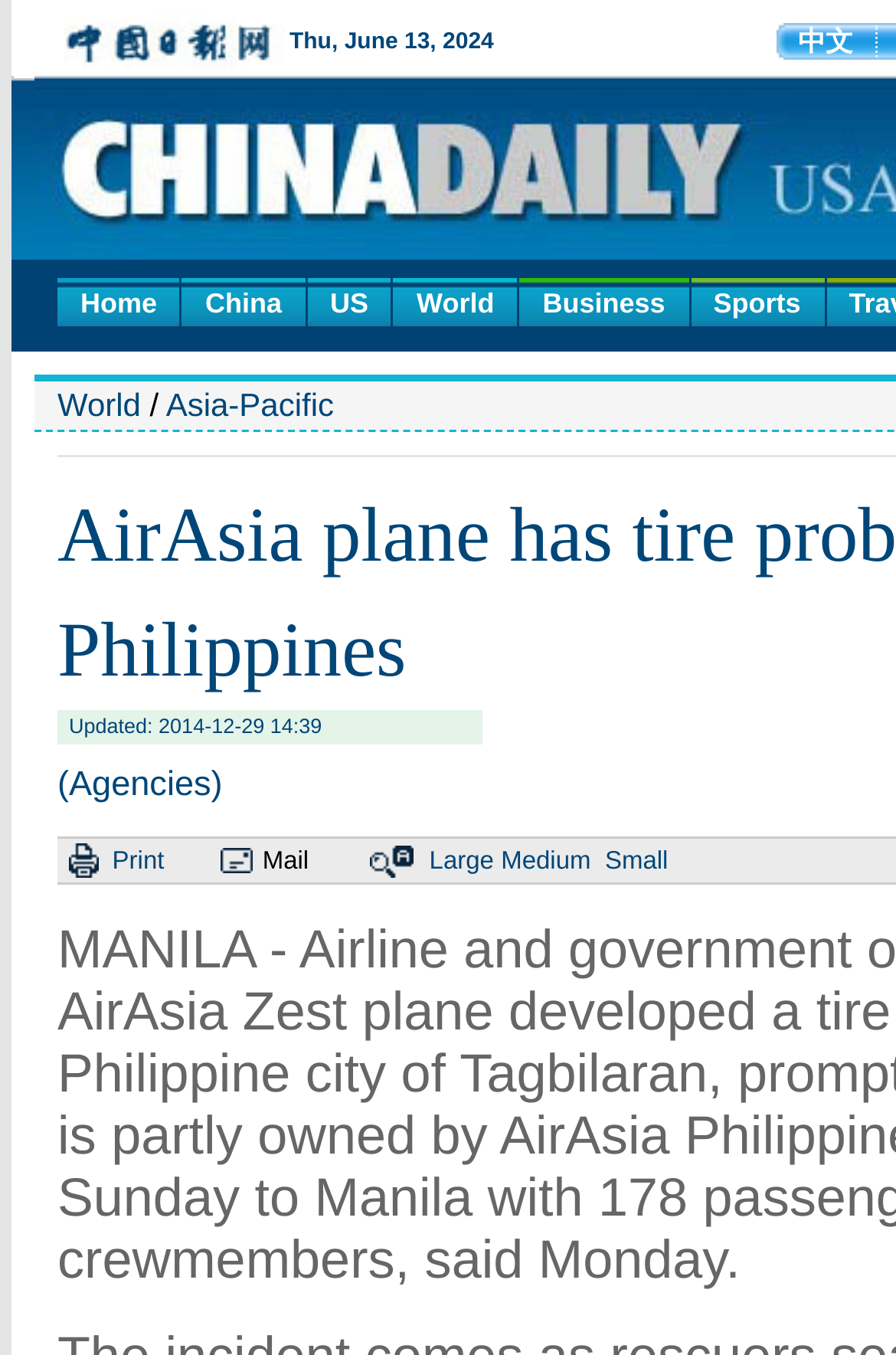What are the available font sizes for this article?
Using the picture, provide a one-word or short phrase answer.

Large, Medium, Small